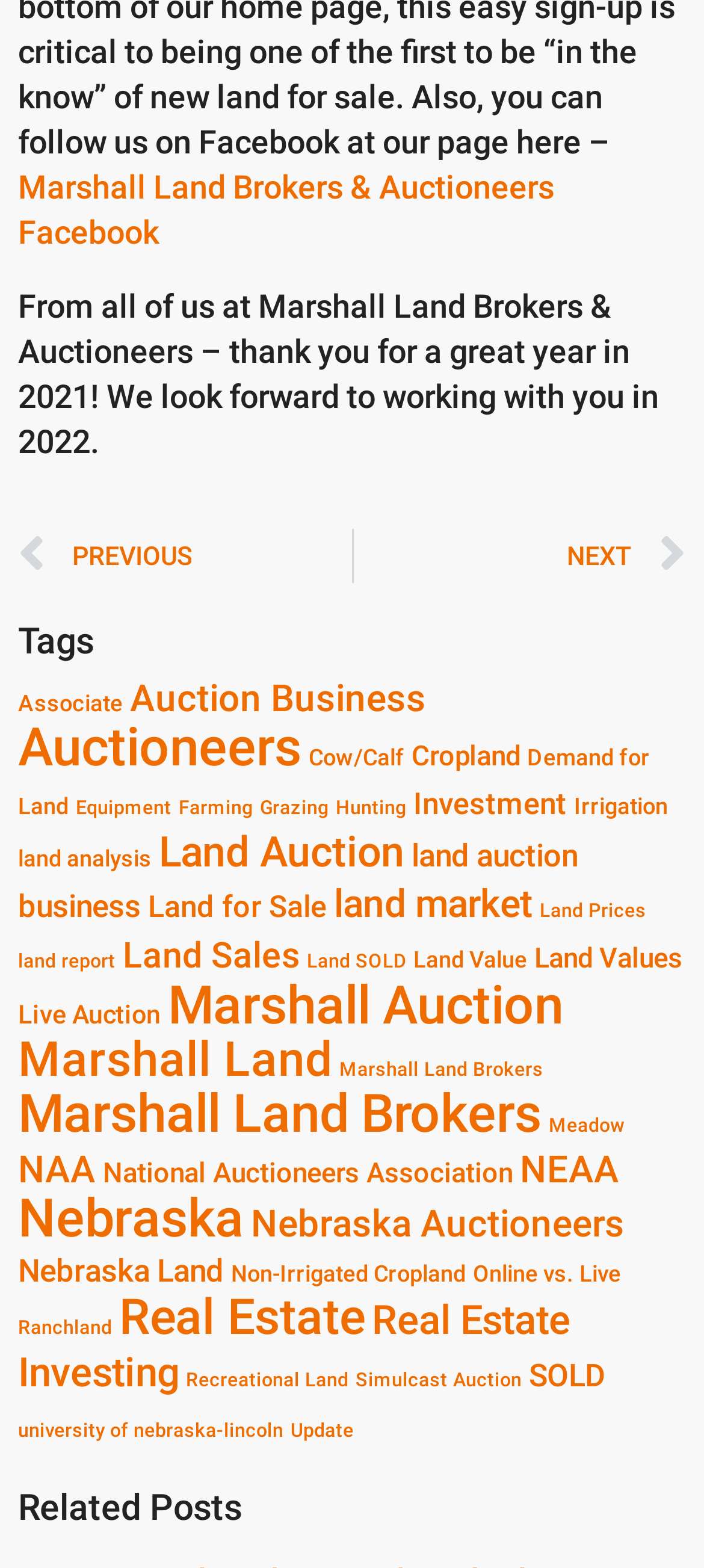Give a short answer using one word or phrase for the question:
What is the last item under the 'Tags' section?

Update